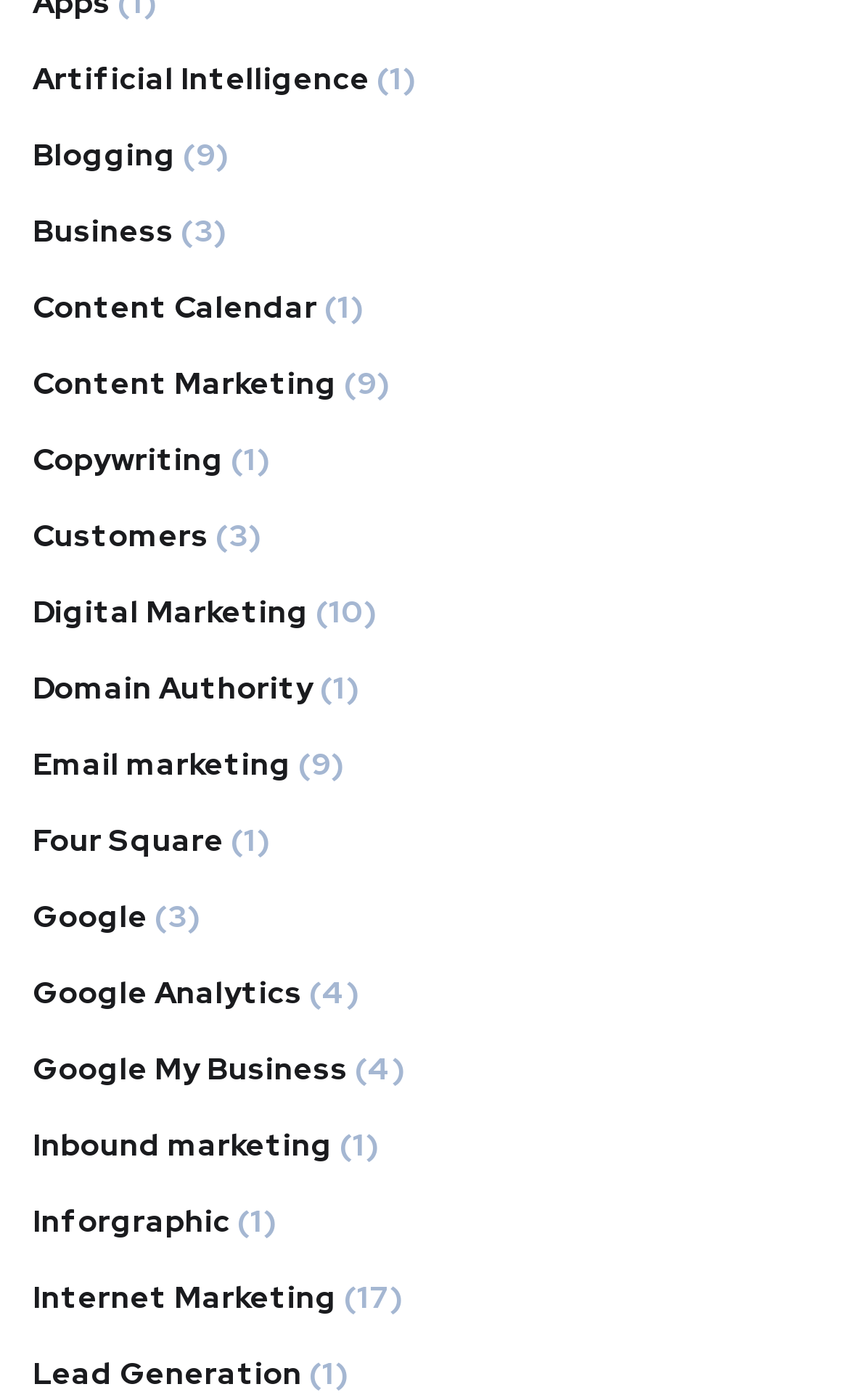Extract the bounding box coordinates of the UI element described: "Google". Provide the coordinates in the format [left, top, right, bottom] with values ranging from 0 to 1.

[0.038, 0.635, 0.174, 0.672]